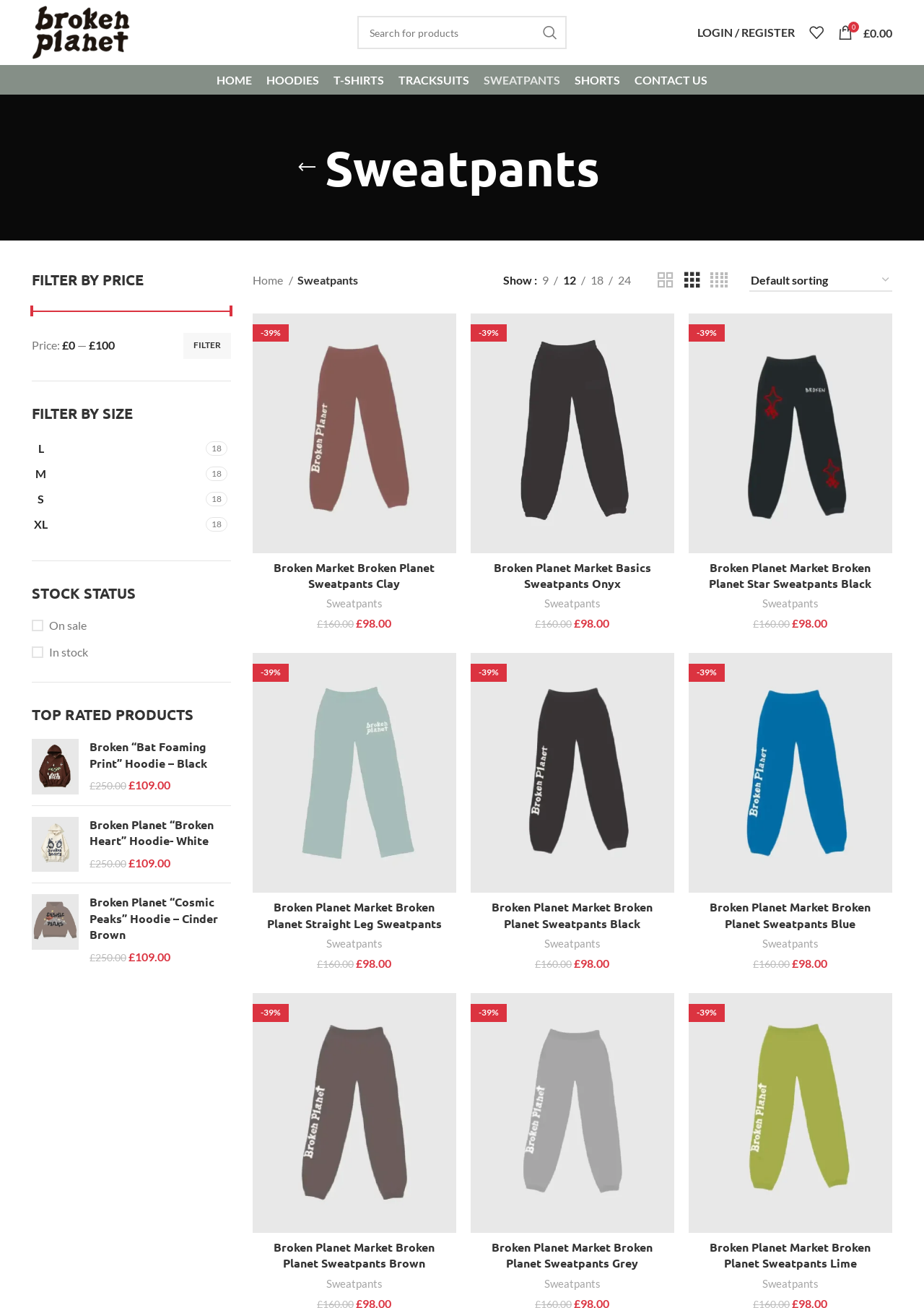How many items are shown per page?
Use the information from the image to give a detailed answer to the question.

I looked at the pagination links at the bottom of the page and saw that there are options to show 9, 12, 18, or 24 items per page, with 9 being the default.